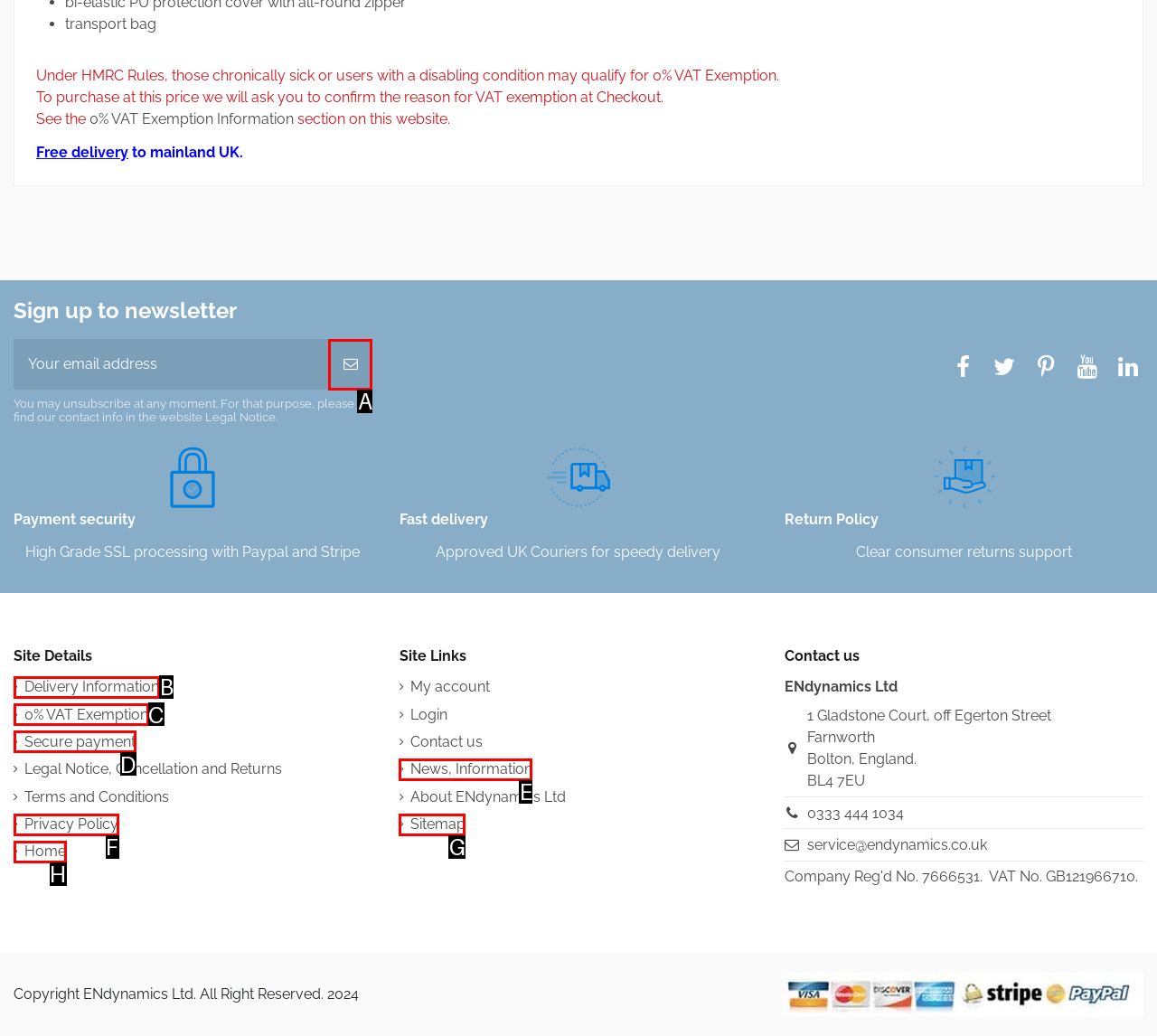Pick the right letter to click to achieve the task: View Delivery Information
Answer with the letter of the correct option directly.

B